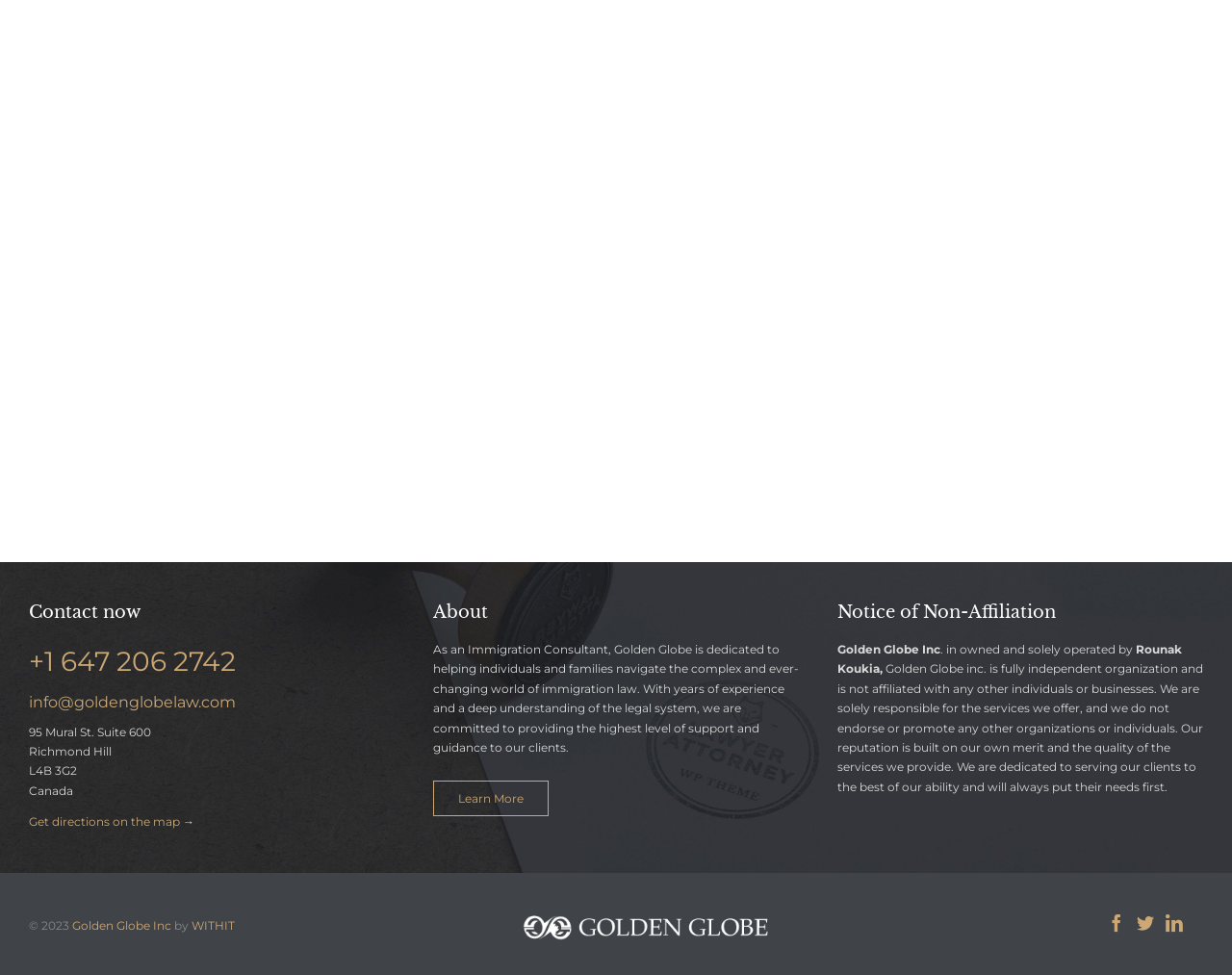Determine the bounding box coordinates of the region that needs to be clicked to achieve the task: "Contact Golden Globe".

[0.023, 0.616, 0.32, 0.645]